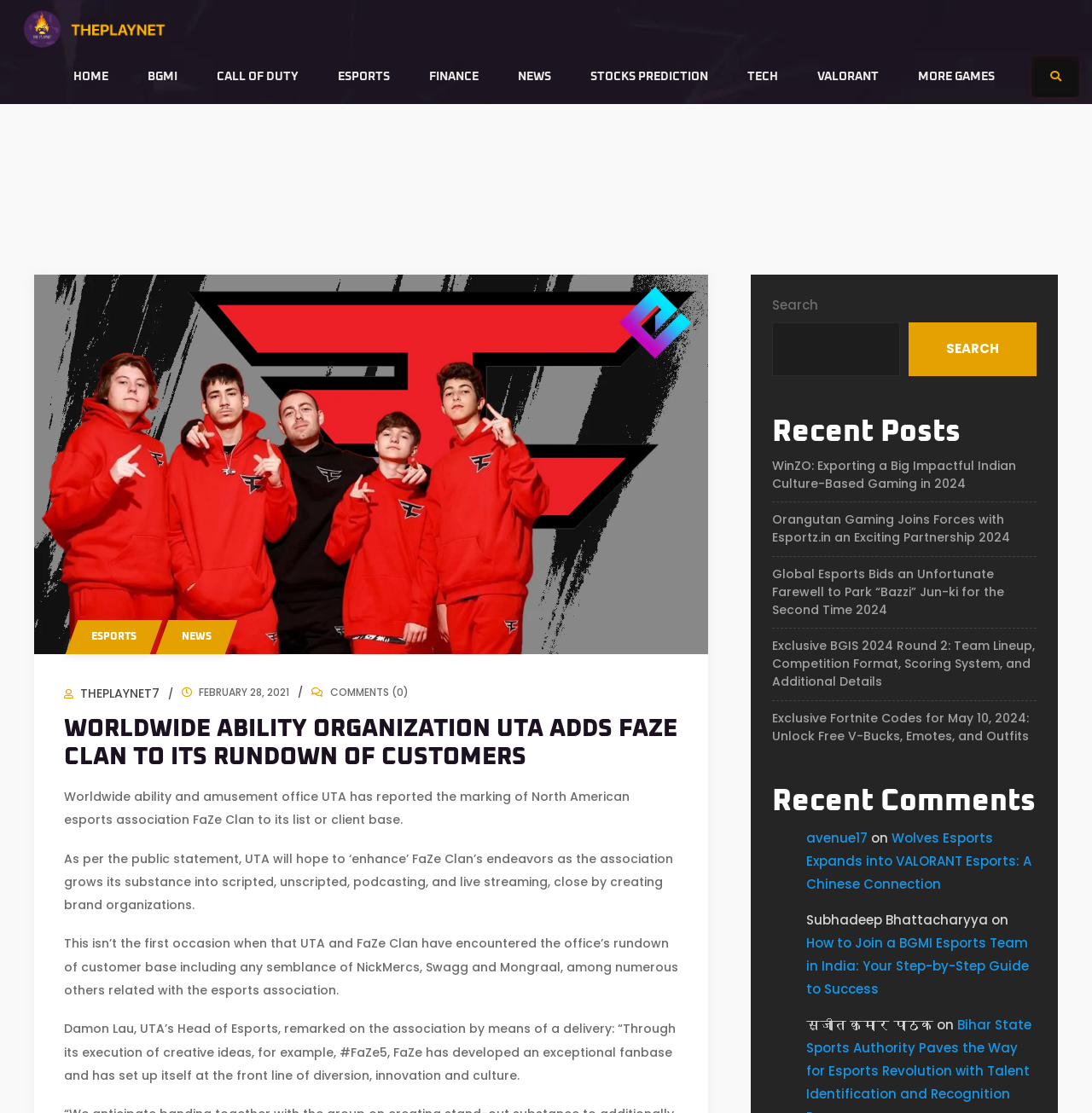Please specify the bounding box coordinates of the area that should be clicked to accomplish the following instruction: "Read the recent post about WinZO". The coordinates should consist of four float numbers between 0 and 1, i.e., [left, top, right, bottom].

[0.707, 0.411, 0.949, 0.443]